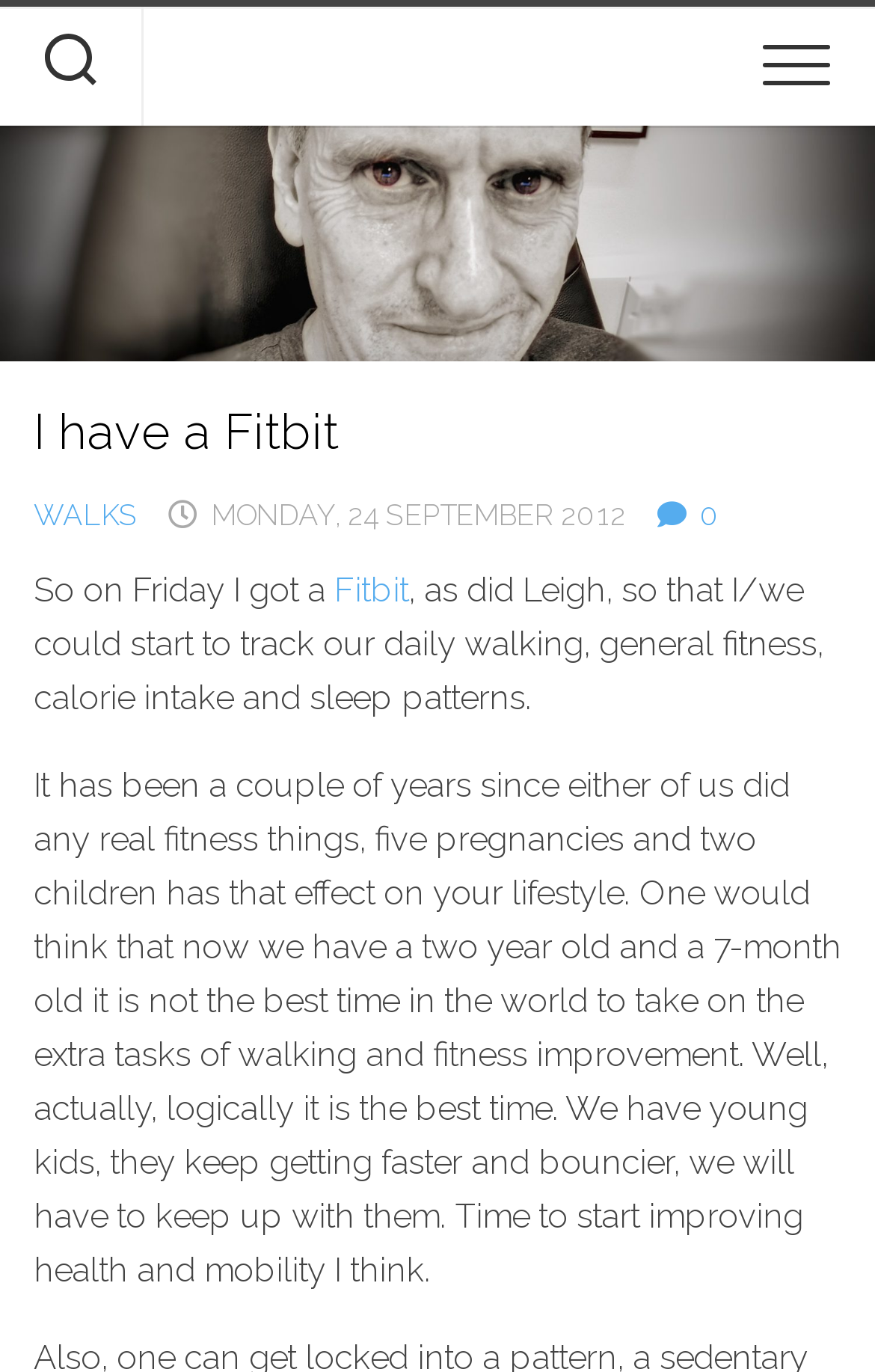Find the bounding box coordinates for the HTML element described in this sentence: "Walks". Provide the coordinates as four float numbers between 0 and 1, in the format [left, top, right, bottom].

[0.038, 0.362, 0.156, 0.387]